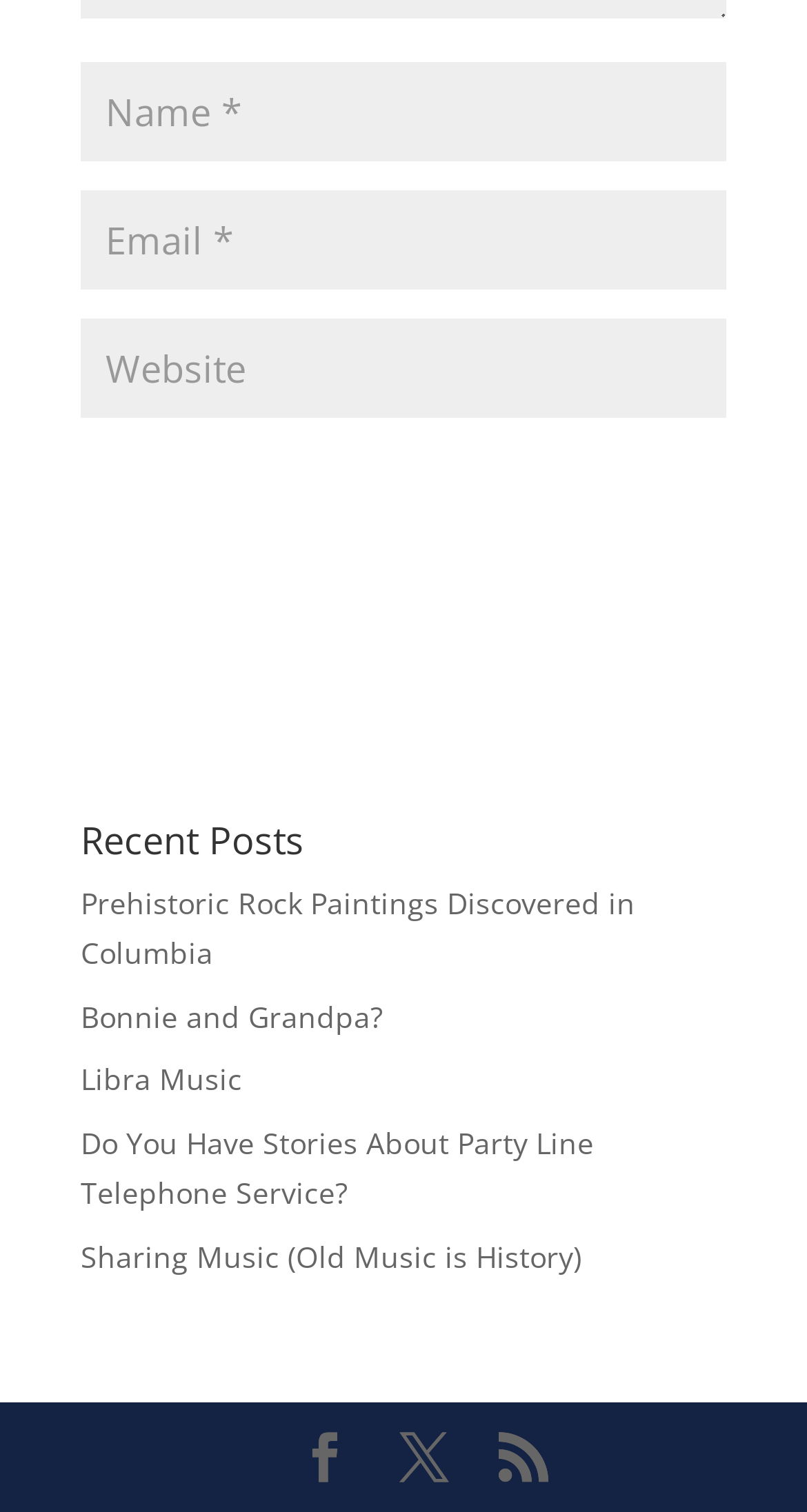Respond with a single word or phrase to the following question: What is the text of the first link under 'Recent Posts'?

Prehistoric Rock Paintings Discovered in Columbia